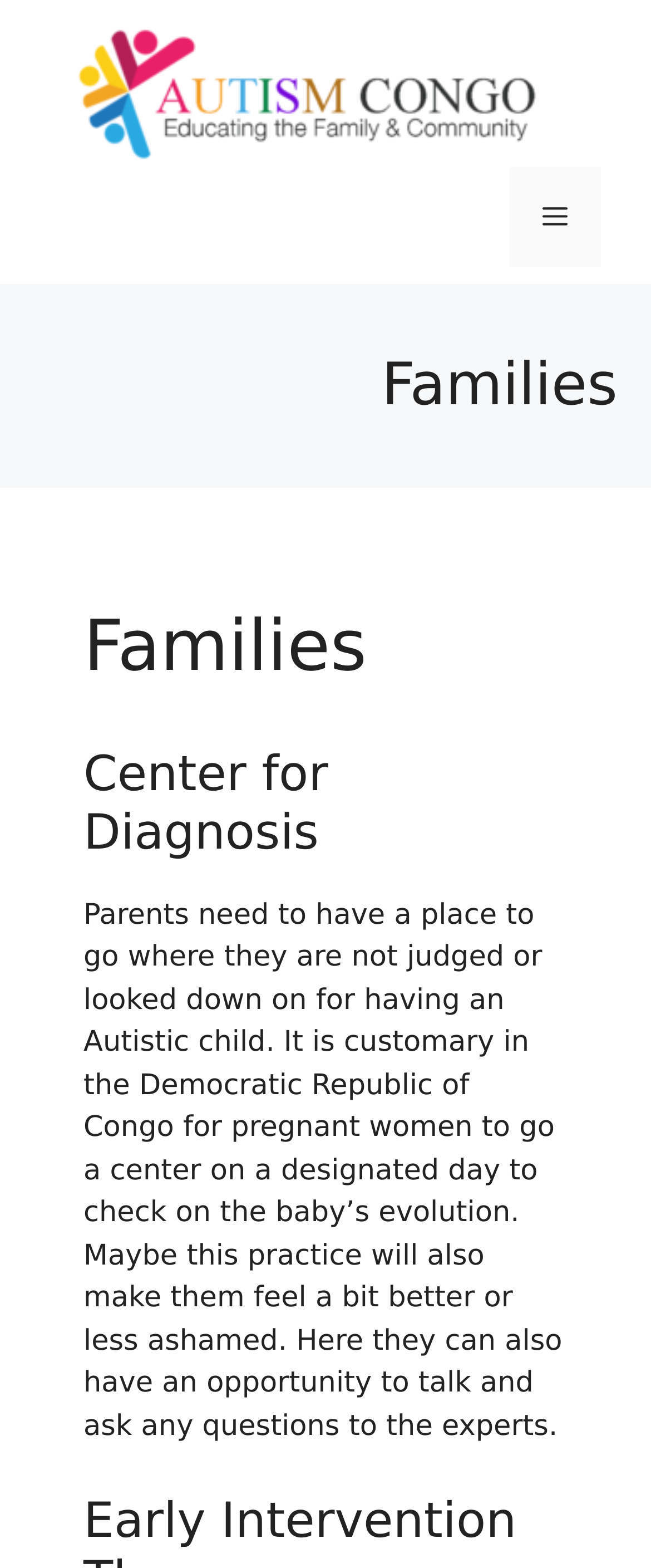Create a detailed summary of the webpage's content and design.

The webpage is about families and autism, specifically in the context of the Democratic Republic of Congo. At the top of the page, there is a banner that spans the entire width, containing a link to "Autism Congo" with an accompanying image. To the right of the banner, there is a navigation menu toggle button labeled "Menu".

Below the banner, there is a prominent heading that reads "Families", which is centered on the page. Underneath this heading, there are two subheadings: "Families" and "Center for Diagnosis". The text that follows is a paragraph that discusses the importance of a safe space for parents of autistic children, where they can feel comfortable and ask questions to experts. This paragraph is positioned below the subheadings and takes up a significant portion of the page.